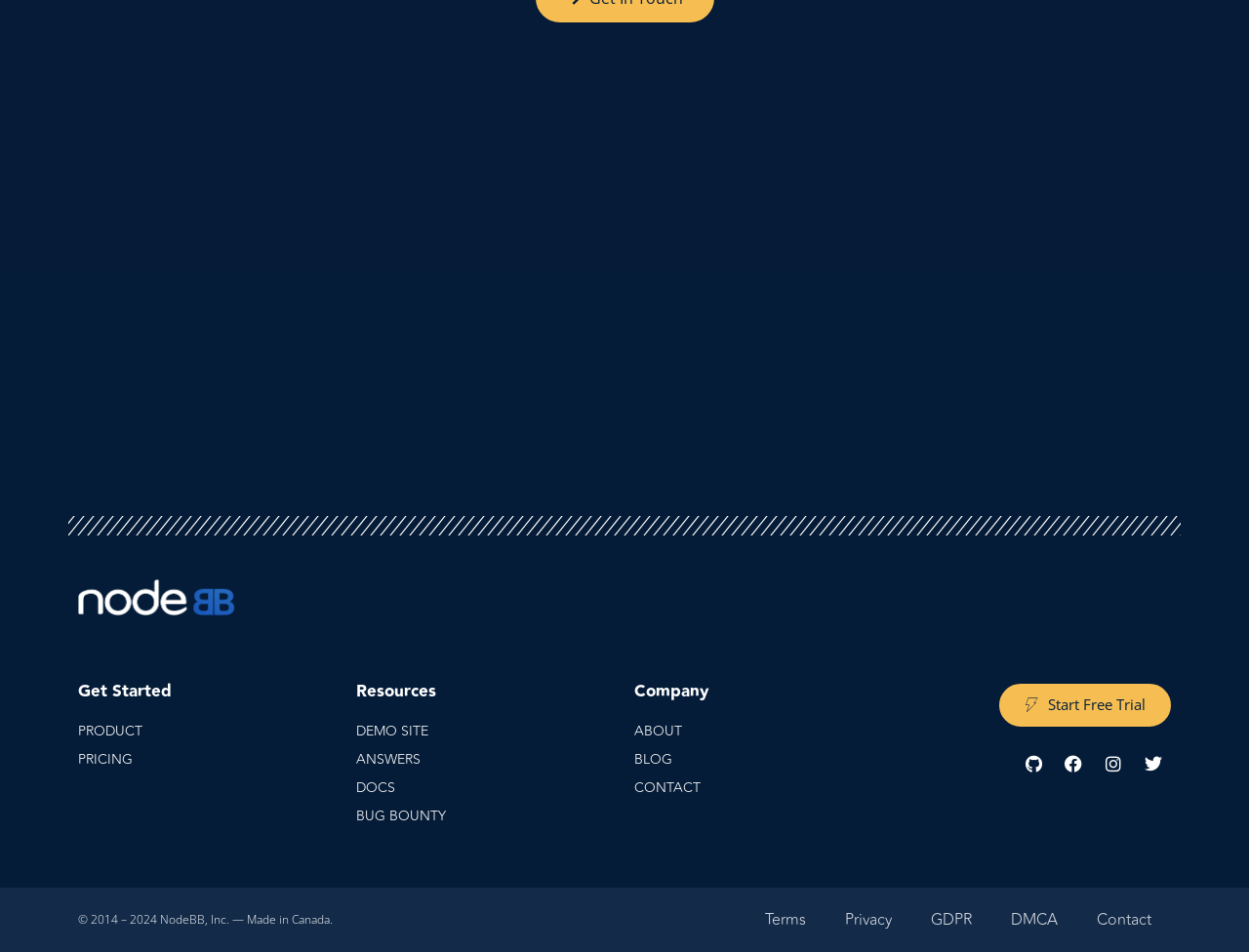What is the copyright year range?
Using the information presented in the image, please offer a detailed response to the question.

The copyright year range is indicated by the text '© 2014 – 2024 NodeBB, Inc. — Made in Canada.' at the bottom of the webpage.